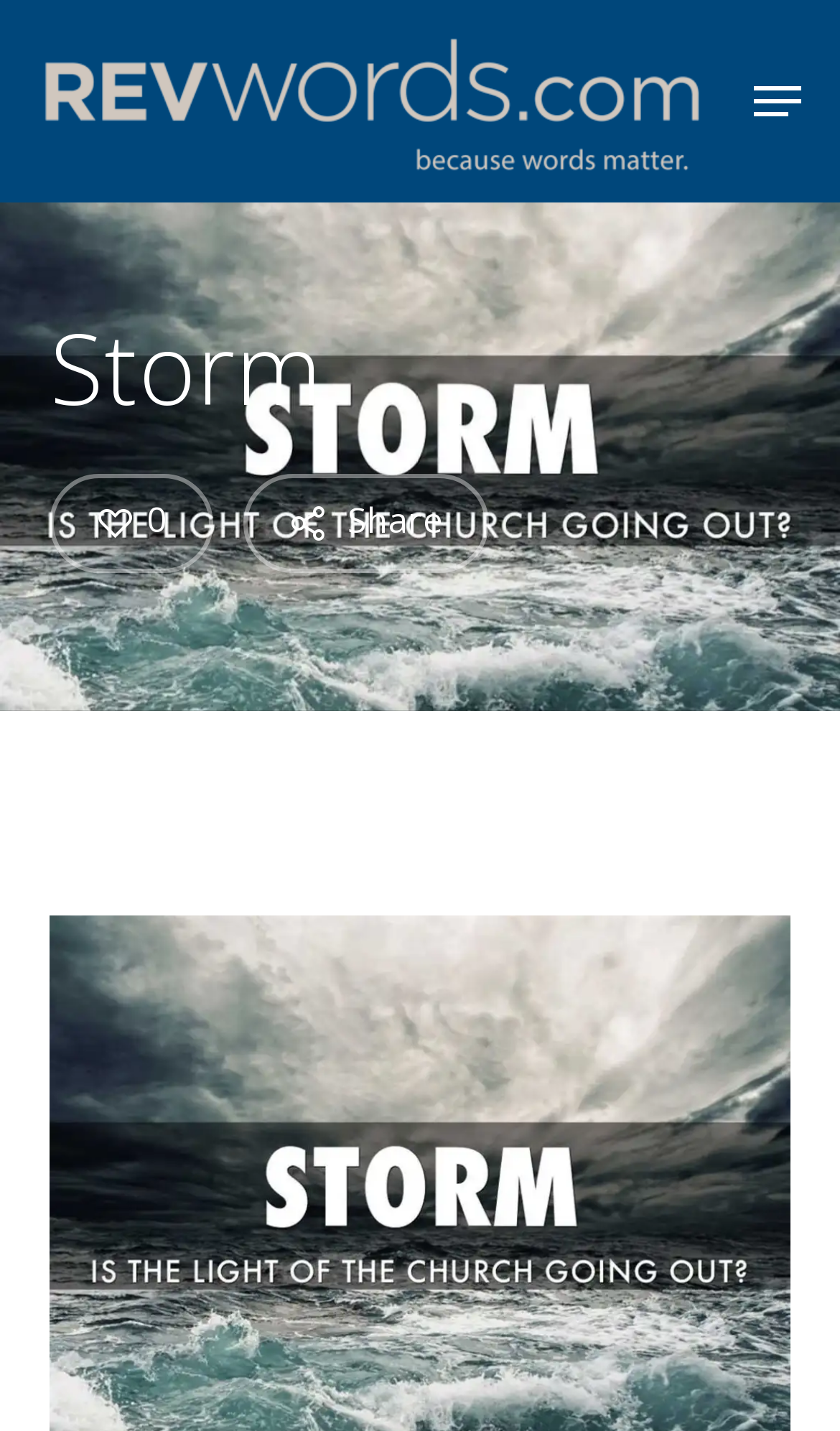Please determine the bounding box of the UI element that matches this description: Share. The coordinates should be given as (top-left x, top-left y, bottom-right x, bottom-right y), with all values between 0 and 1.

[0.414, 0.331, 0.529, 0.399]